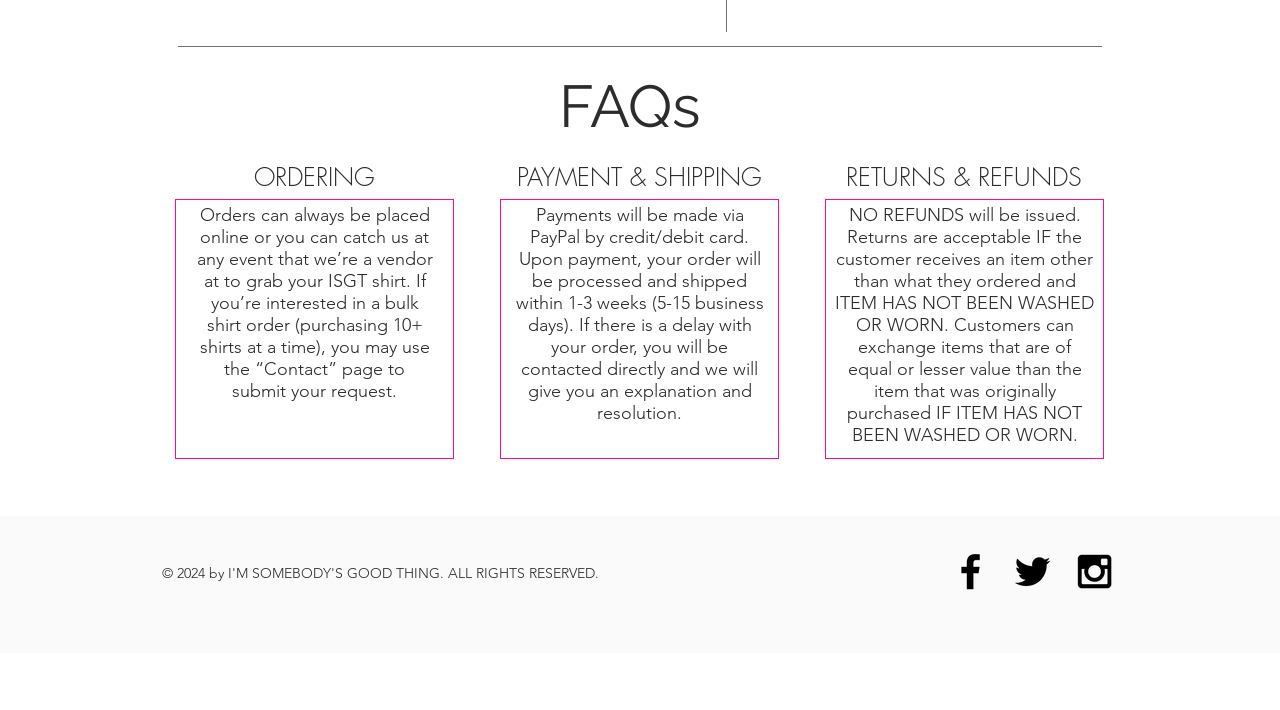Please determine the bounding box coordinates for the element with the description: "aria-label="Black Instagram Icon"".

[0.837, 0.772, 0.873, 0.838]